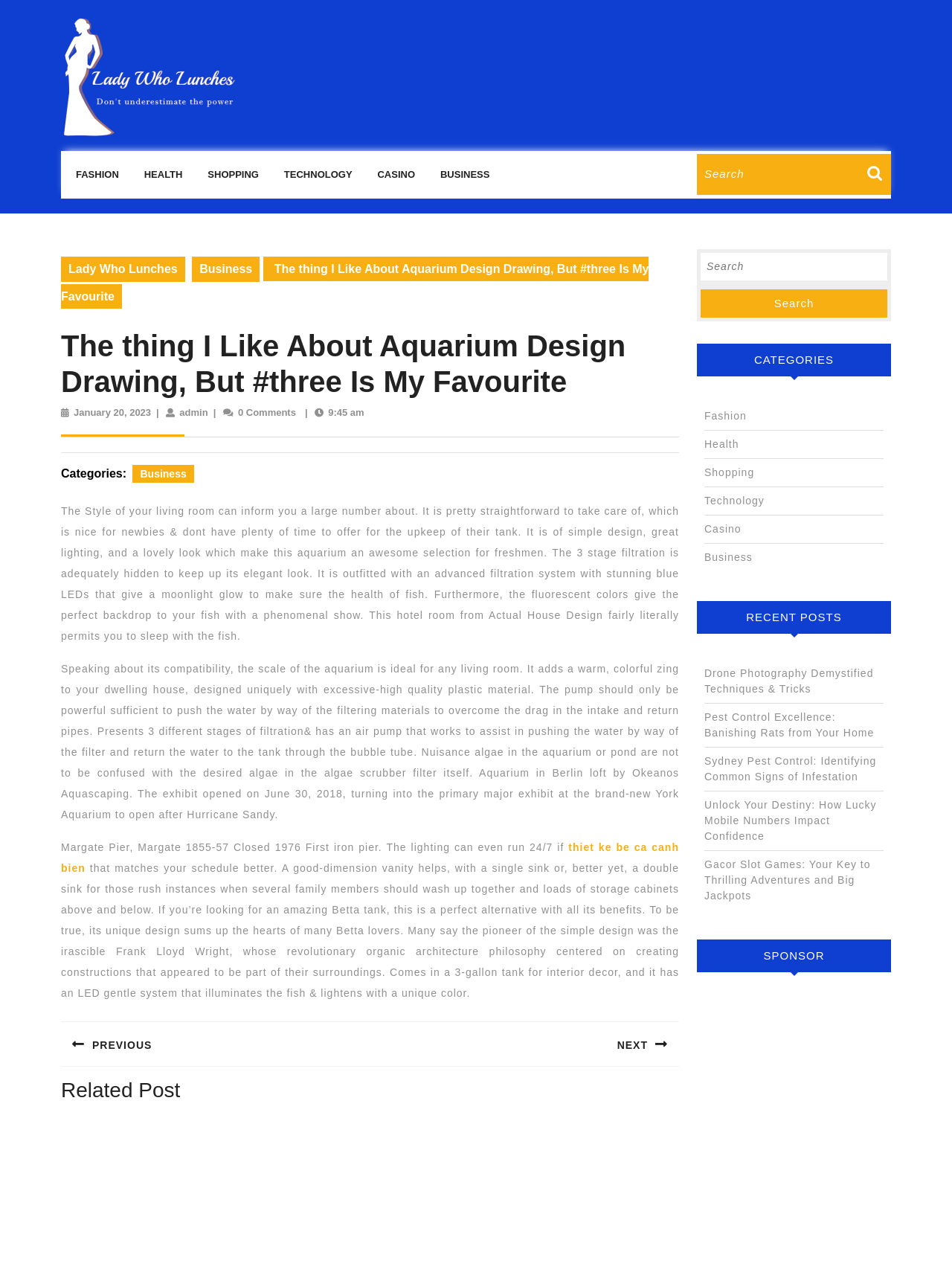Identify and provide the title of the webpage.

The thing I Like About Aquarium Design Drawing, But #three Is My Favourite